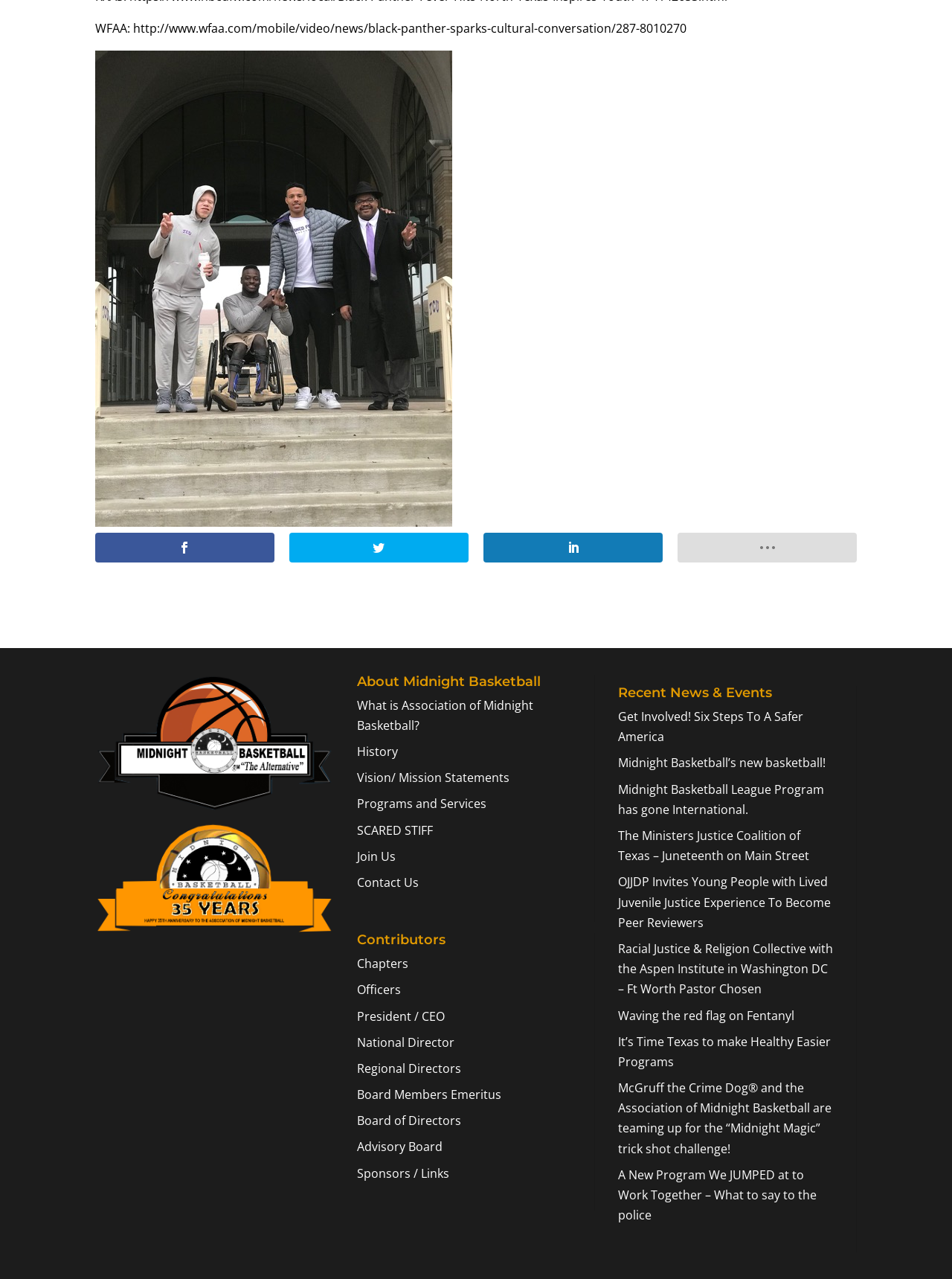Identify the bounding box for the element characterized by the following description: "National Director".

[0.375, 0.808, 0.477, 0.821]